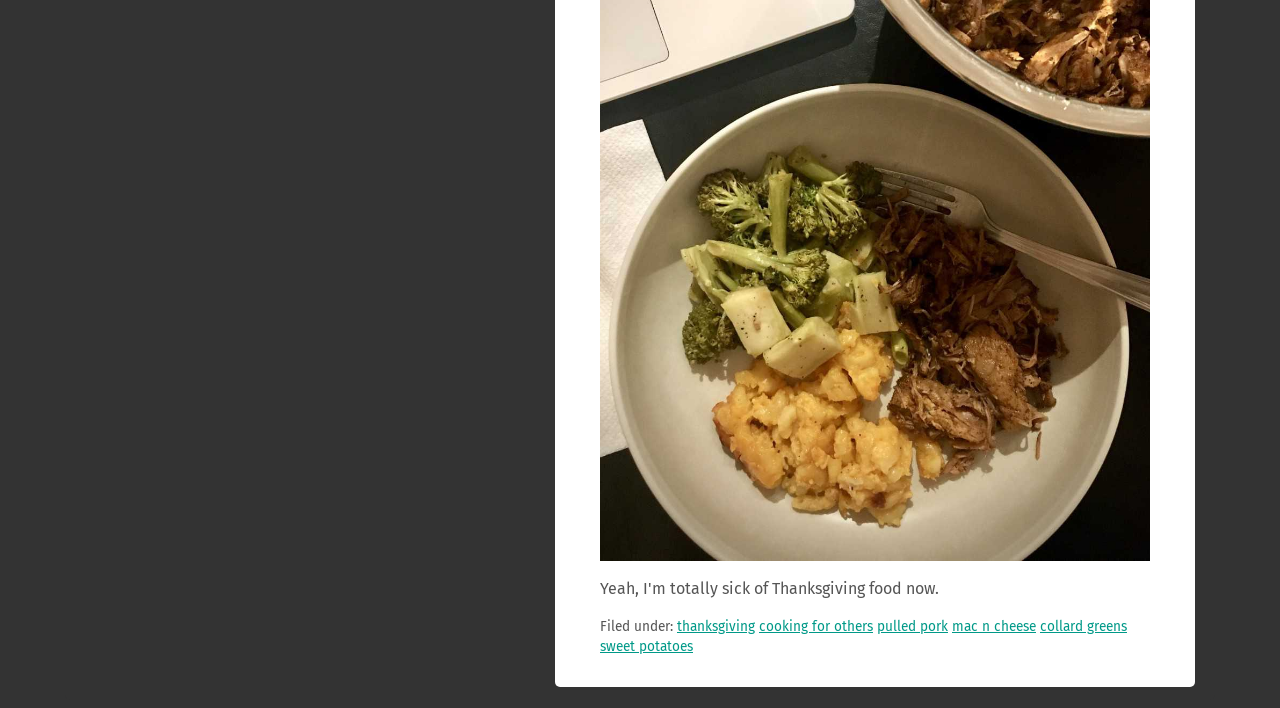Please locate the UI element described by "mac n cheese" and provide its bounding box coordinates.

[0.744, 0.873, 0.809, 0.897]